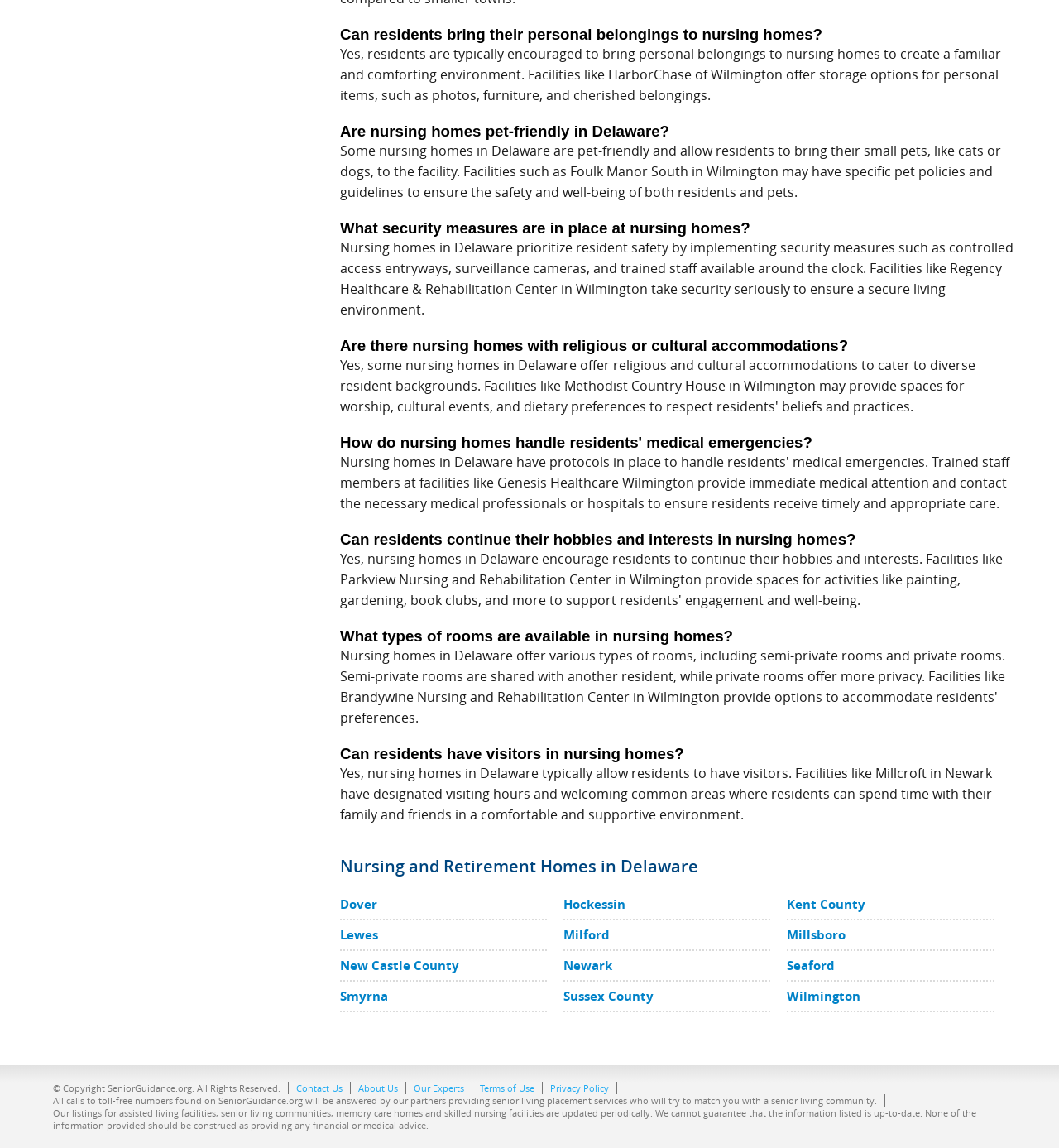Please indicate the bounding box coordinates of the element's region to be clicked to achieve the instruction: "Click on 'Contact Us'". Provide the coordinates as four float numbers between 0 and 1, i.e., [left, top, right, bottom].

[0.28, 0.942, 0.323, 0.953]